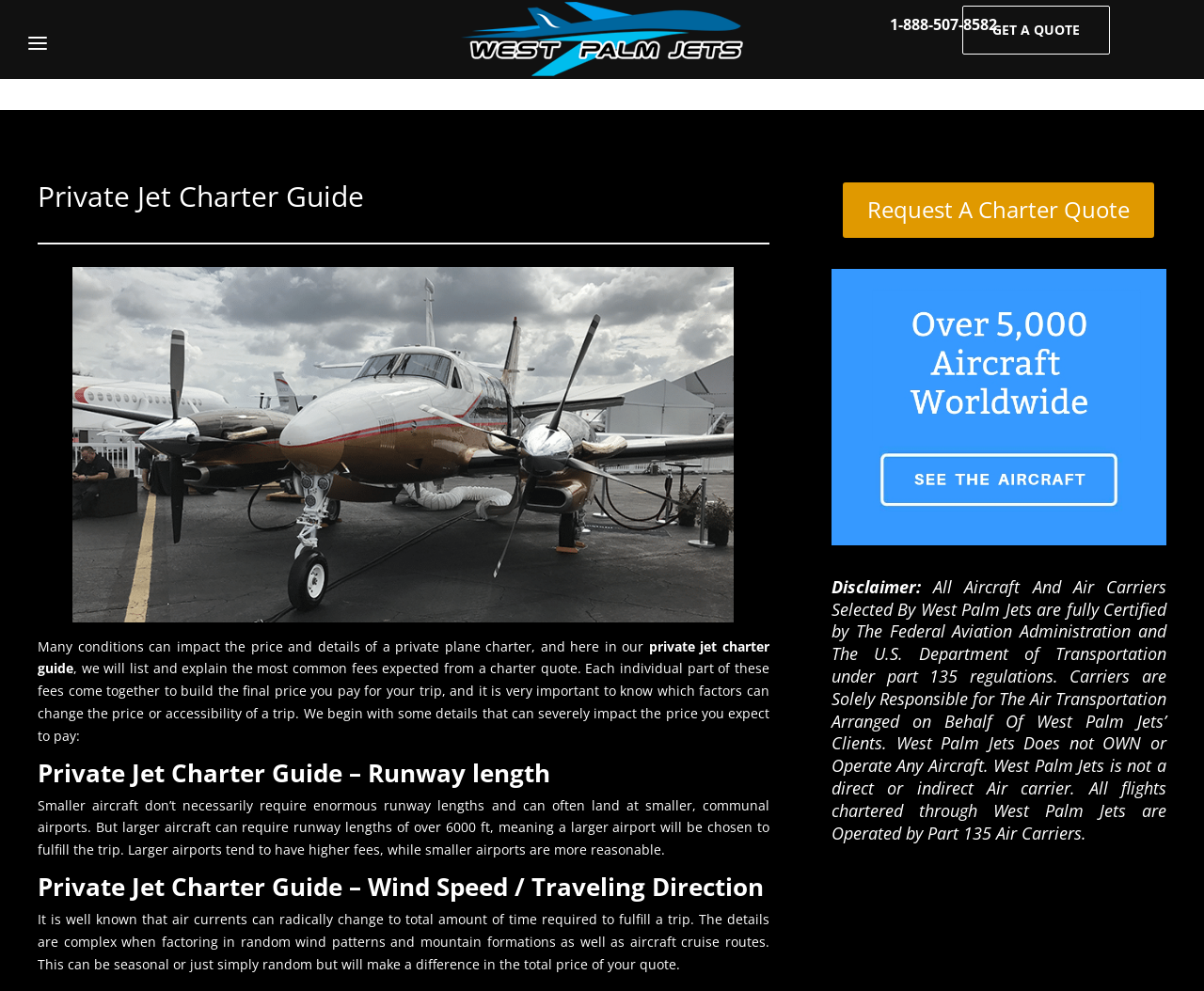Generate the title text from the webpage.

Private Jet Charter Guide